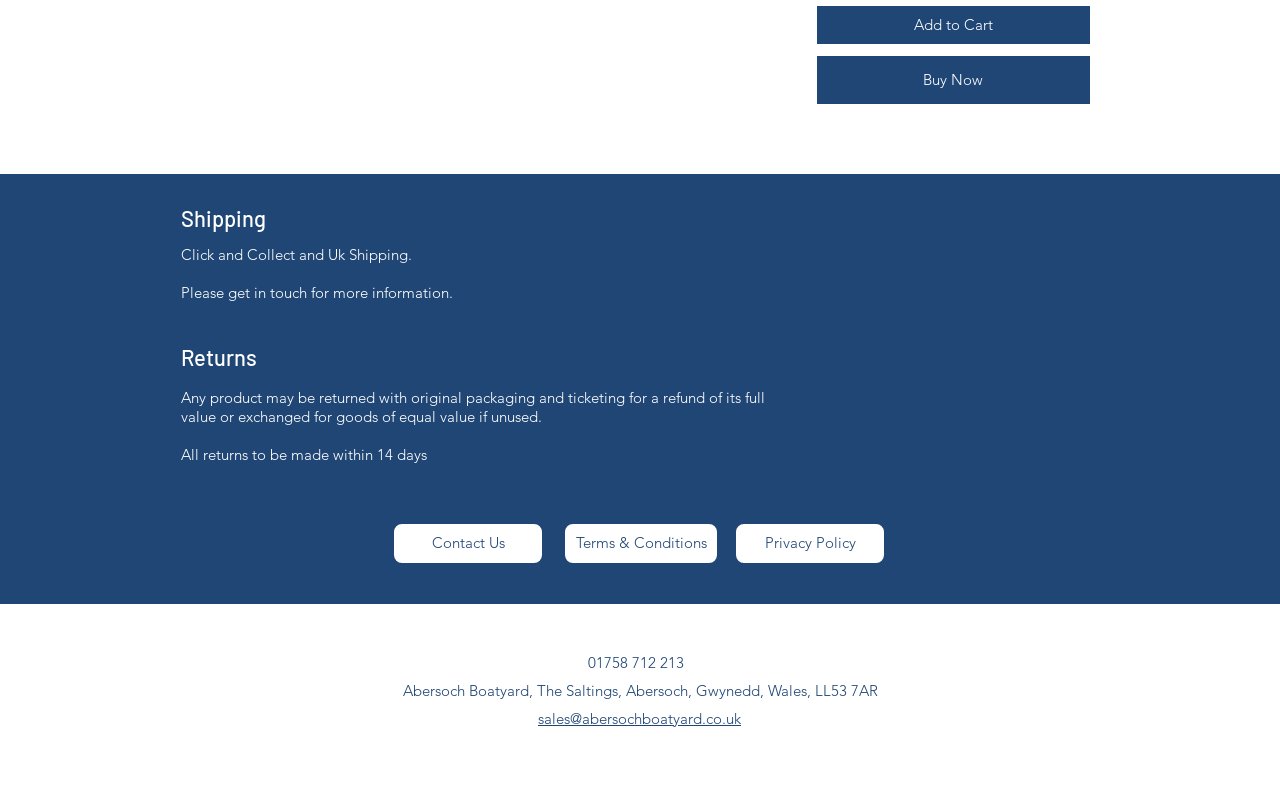Identify the bounding box coordinates for the UI element that matches this description: "Buy Now".

[0.638, 0.07, 0.852, 0.131]